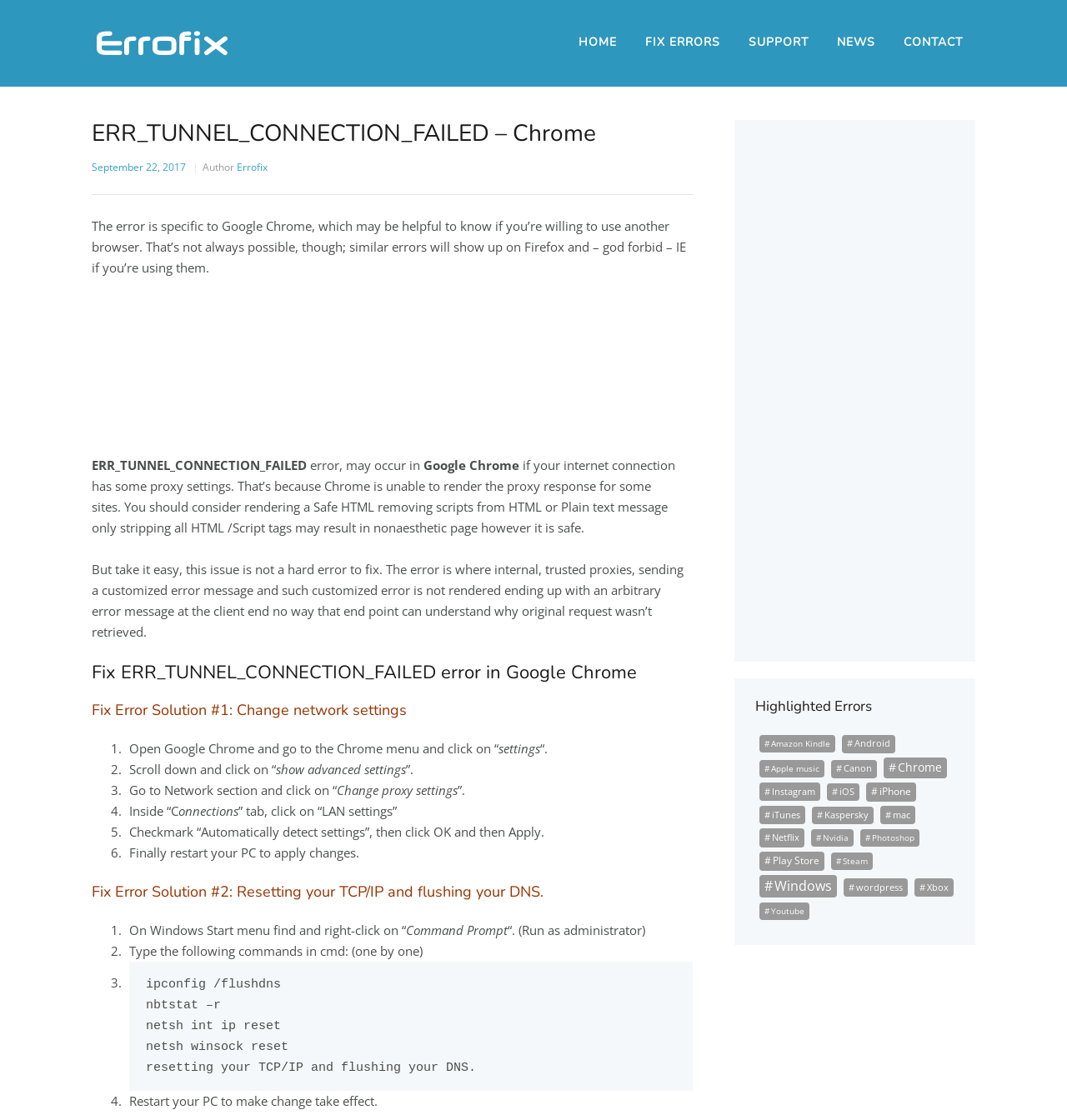Articulate a detailed summary of the webpage's content and design.

This webpage is about fixing the ERR_TUNNEL_CONNECTION_FAILED error in Google Chrome. At the top, there is a header with a logo and a navigation menu with links to HOME, FIX ERRORS, SUPPORT, NEWS, and CONTACT. Below the header, there is a main content area with a heading that reads "ERR_TUNNEL_CONNECTION_FAILED – Chrome" and a subheading that describes the error.

The main content area is divided into two sections. The first section provides a brief introduction to the error, stating that it is specific to Google Chrome and may occur due to proxy settings in the internet connection. The section also mentions that the error can be fixed by rendering a Safe HTML or Plain text message.

The second section provides two solutions to fix the error. The first solution involves changing network settings in Google Chrome, with a step-by-step guide on how to do so. The steps are numbered and include opening Chrome, going to the Chrome menu, scrolling down, and clicking on "Show advanced settings." The solution also involves going to the Network section and clicking on "Change proxy settings."

The second solution involves resetting TCP/IP and flushing DNS. This solution also has a step-by-step guide, which includes opening the Command Prompt as an administrator, typing in specific commands, and restarting the PC to apply the changes.

On the right side of the main content area, there is a sidebar with a heading that reads "Highlighted Errors." Below the heading, there are links to various error topics, including Amazon Kindle, Android, Apple music, Canon, Chrome, Instagram, iOS, iPhone, iTunes, Kaspersky, mac, Netflix, Nvidia, Photoshop, Play Store, and Steam. Each link has a number in parentheses indicating the number of items related to that topic.

There are also two advertisements on the page, one above the main content area and one in the sidebar.